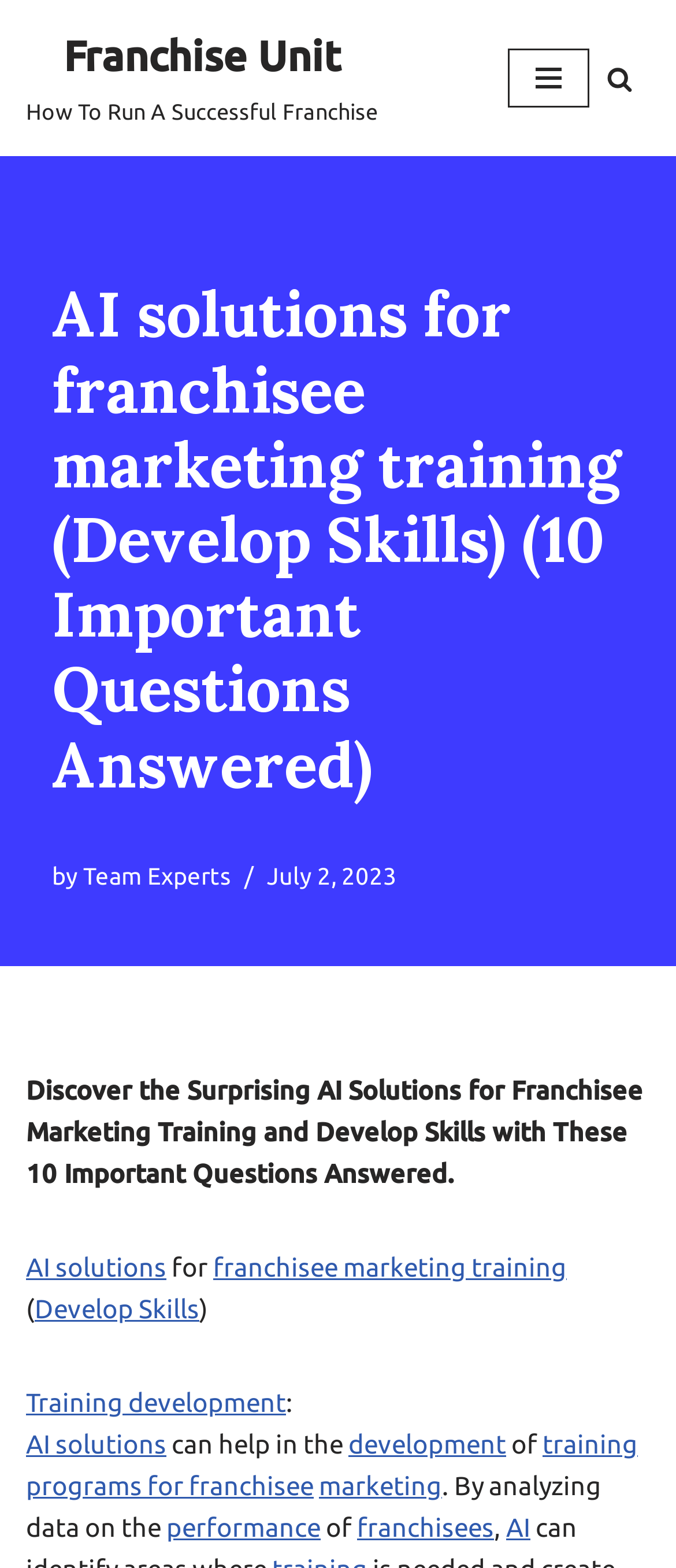Can you give a detailed response to the following question using the information from the image? Who is the author of the webpage?

The author of the webpage is mentioned as 'Team Experts', which is a link on the page, indicating that the webpage is written or contributed by a team of experts in the field of franchisee marketing training.